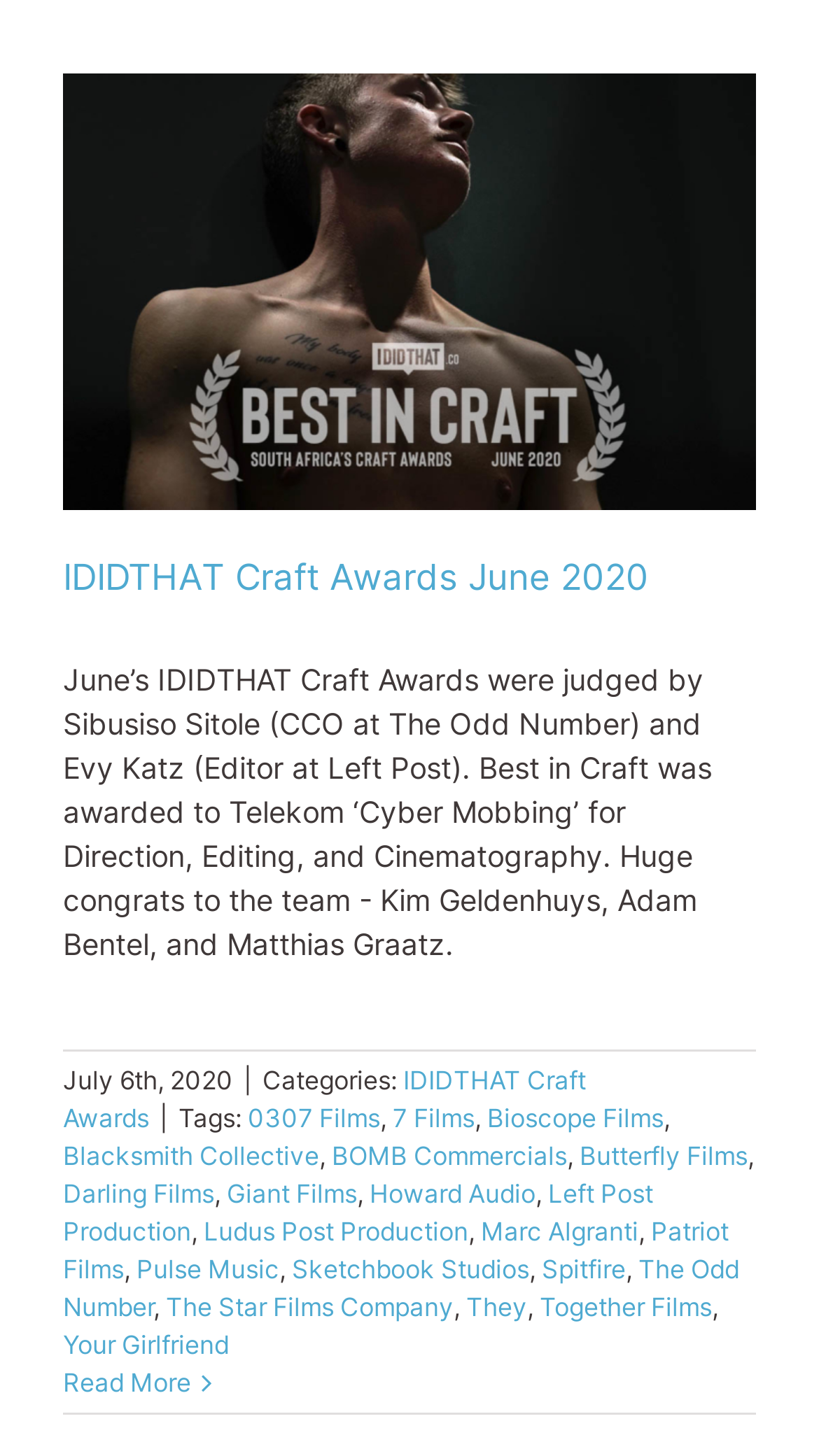Examine the screenshot and answer the question in as much detail as possible: How many companies are mentioned in the categories section?

The categories section of the webpage lists several companies, including 0307 Films, 7 Films, Bioscope Films, and others. After counting the links in this section, I found that there are 17 companies mentioned.